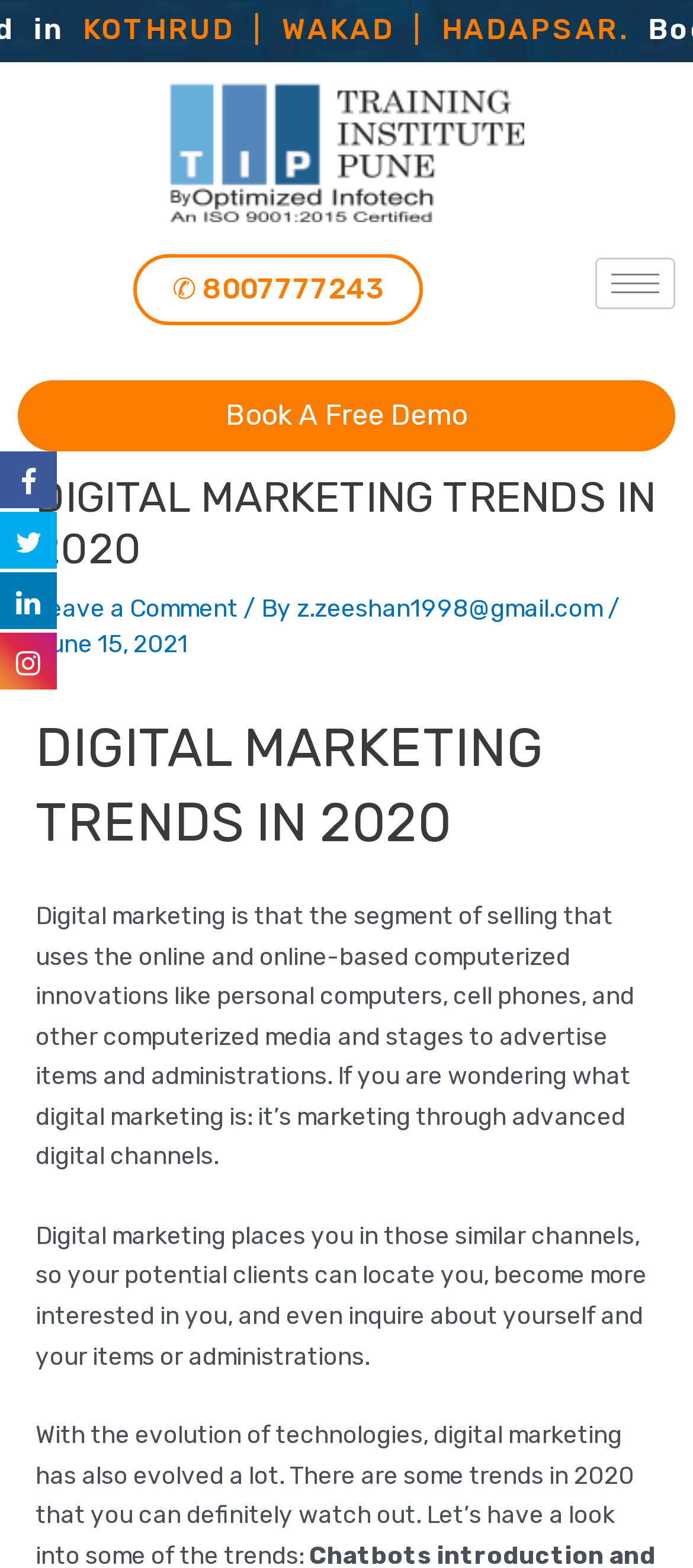Given the element description "✆ 8007777243", identify the bounding box of the corresponding UI element.

[0.192, 0.162, 0.61, 0.208]